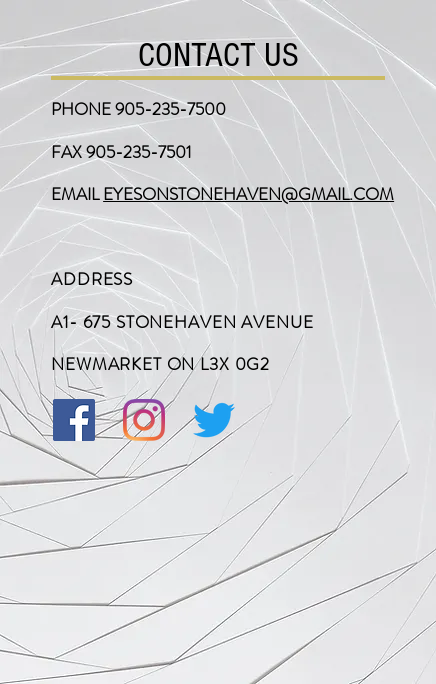Give a short answer to this question using one word or a phrase:
What is the email address of the eye care clinic?

eyesonstonehaven@gmail.com